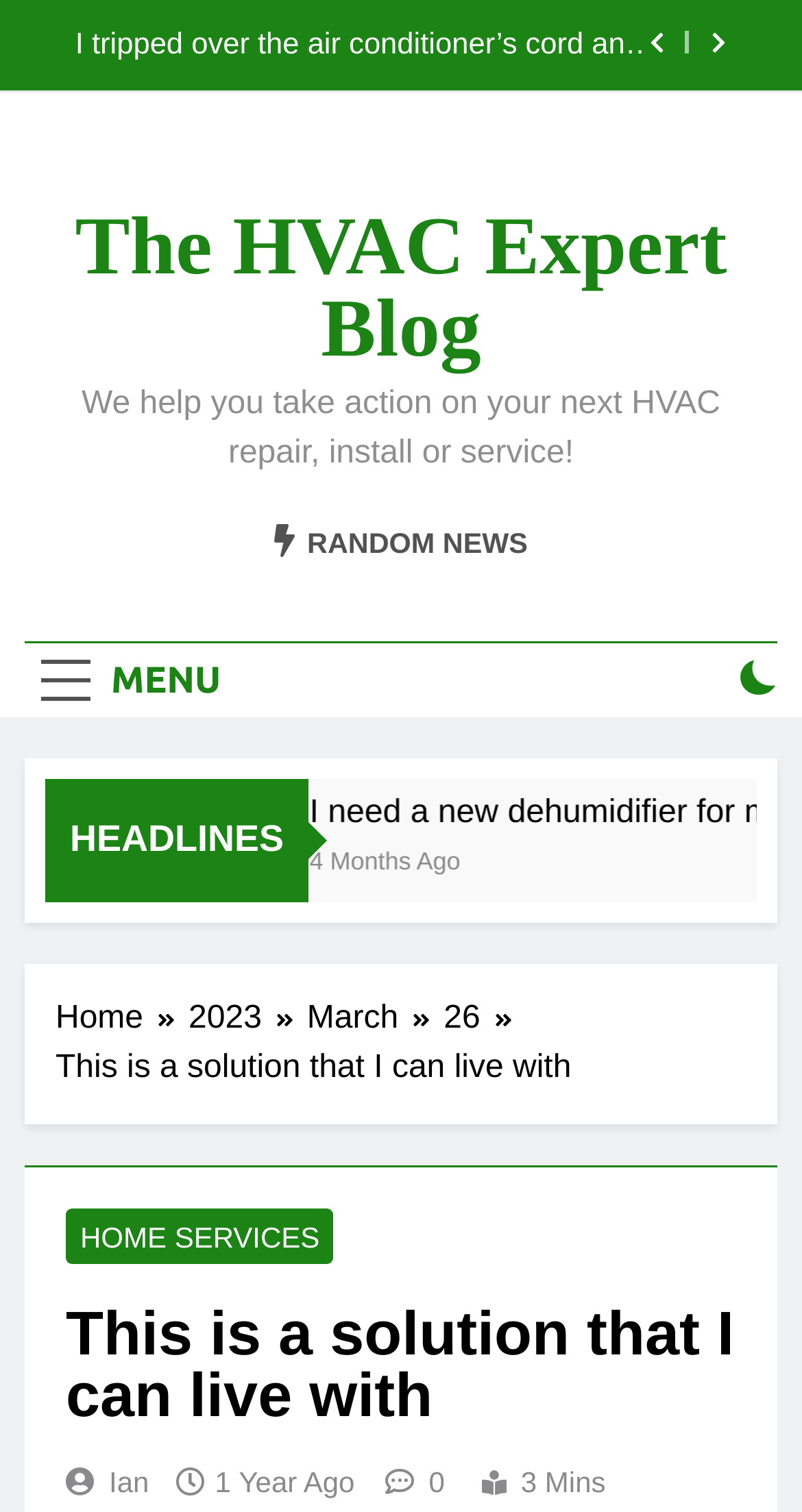Find the bounding box coordinates of the clickable area that will achieve the following instruction: "Go to the blog post about a solution that I can live with".

[0.069, 0.694, 0.712, 0.718]